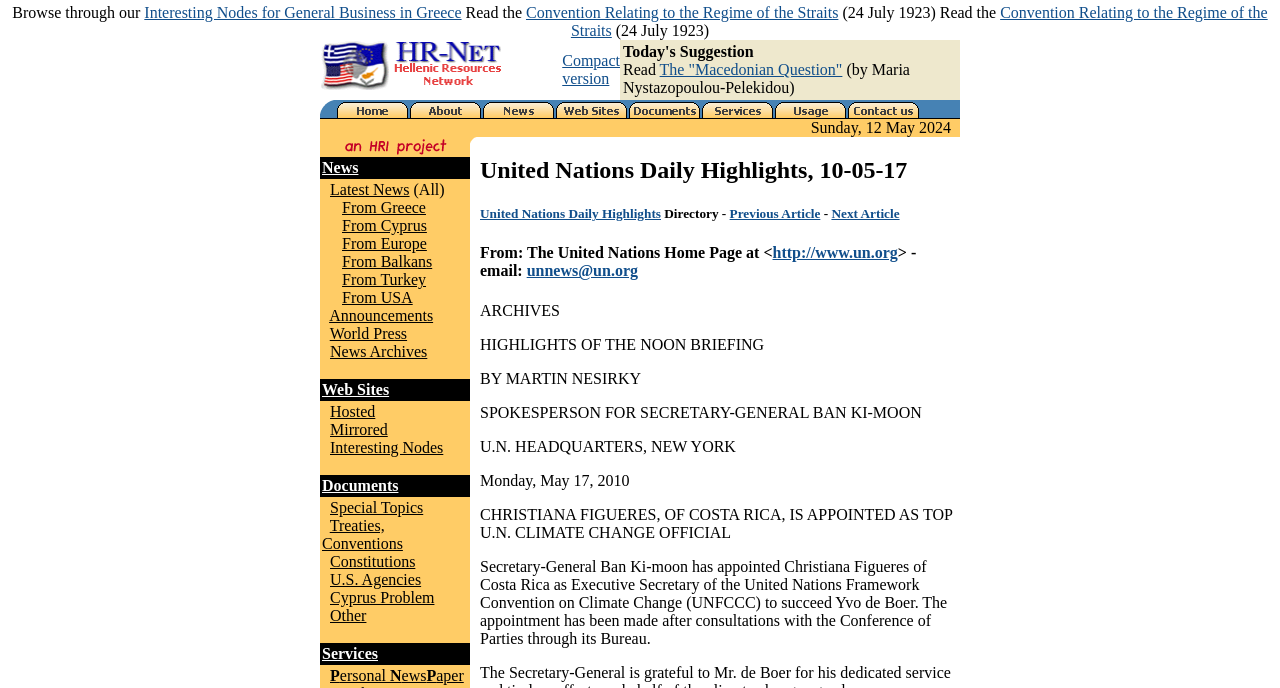Illustrate the webpage with a detailed description.

The webpage is titled "United Nations Daily Highlights, 10-05-17". At the top, there is a section with a brief introduction, followed by two links: "Interesting Nodes for General Business in Greece" and "Convention Relating to the Regime of the Straits". 

Below this section, there is a table with three columns. The first column contains a link to "HR-Net - Hellenic Resources Network" with an accompanying image. The second column has a link to "Compact version". The third column has a suggestion to read "The Macedonian Question" by Maria Nystazopoulou-Pelekidou, which is a link.

Underneath this table, there is another table with two columns. The first column contains an image, and the second column has a list of links to various sections of the website, including "Home", "About HR-Net", "News", "Web Sites", "Documents", "Online Help", "Usage Information", and "Contact us". Each link has an accompanying image.

Further down, there is a section with a table that displays the date "Sunday, 12 May 2024". Below this, there is another table with three columns. The first column contains an image, the second column has an image, and the third column is empty.

The main content of the webpage is divided into sections, including "News", "Latest News (All)", and links to news from various regions, such as Greece, Cyprus, Europe, Balkans, Turkey, and the USA. There are also links to "Announcements", "World Press", and "News Archives".